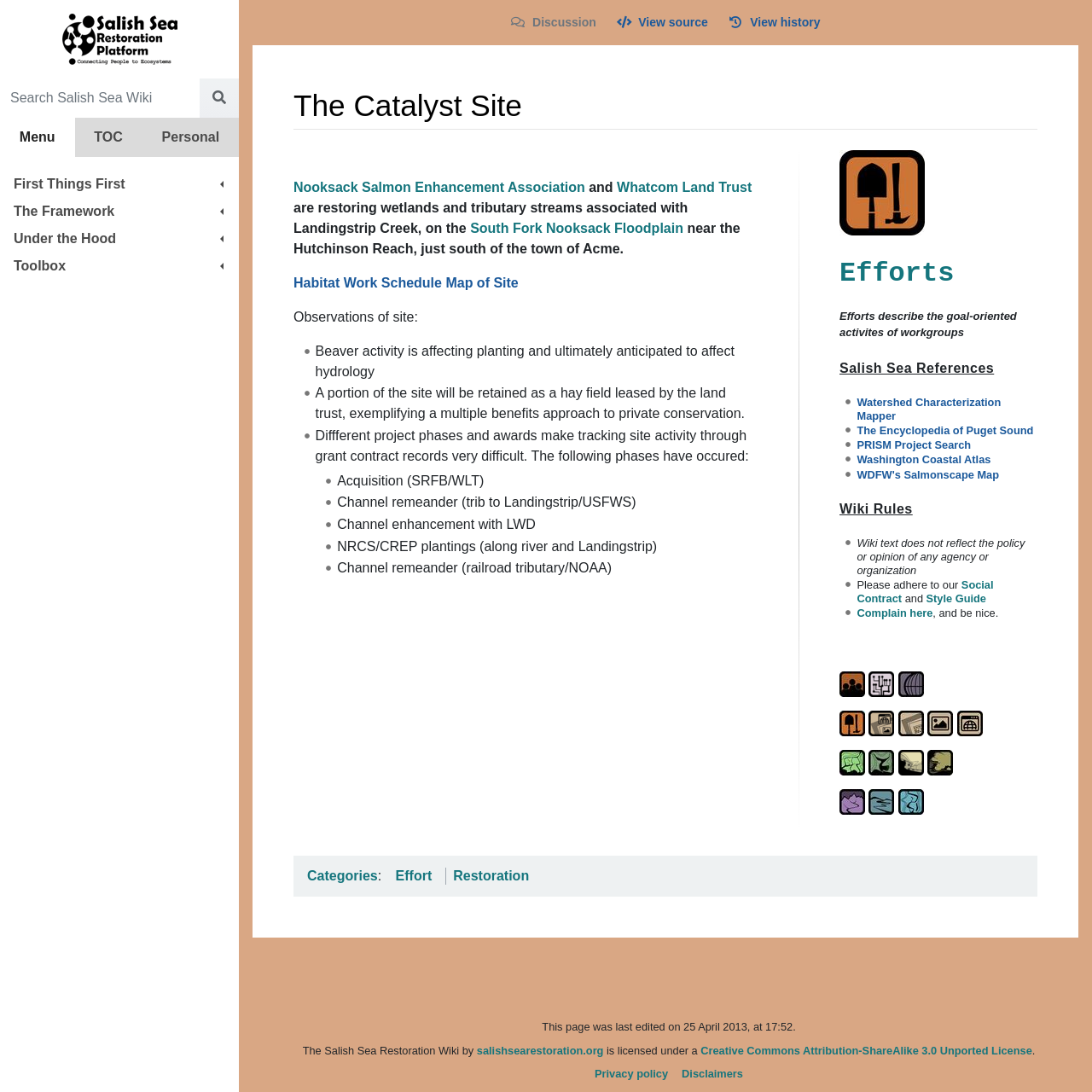Identify the coordinates of the bounding box for the element described below: "First Things First". Return the coordinates as four float numbers between 0 and 1: [left, top, right, bottom].

[0.0, 0.156, 0.219, 0.181]